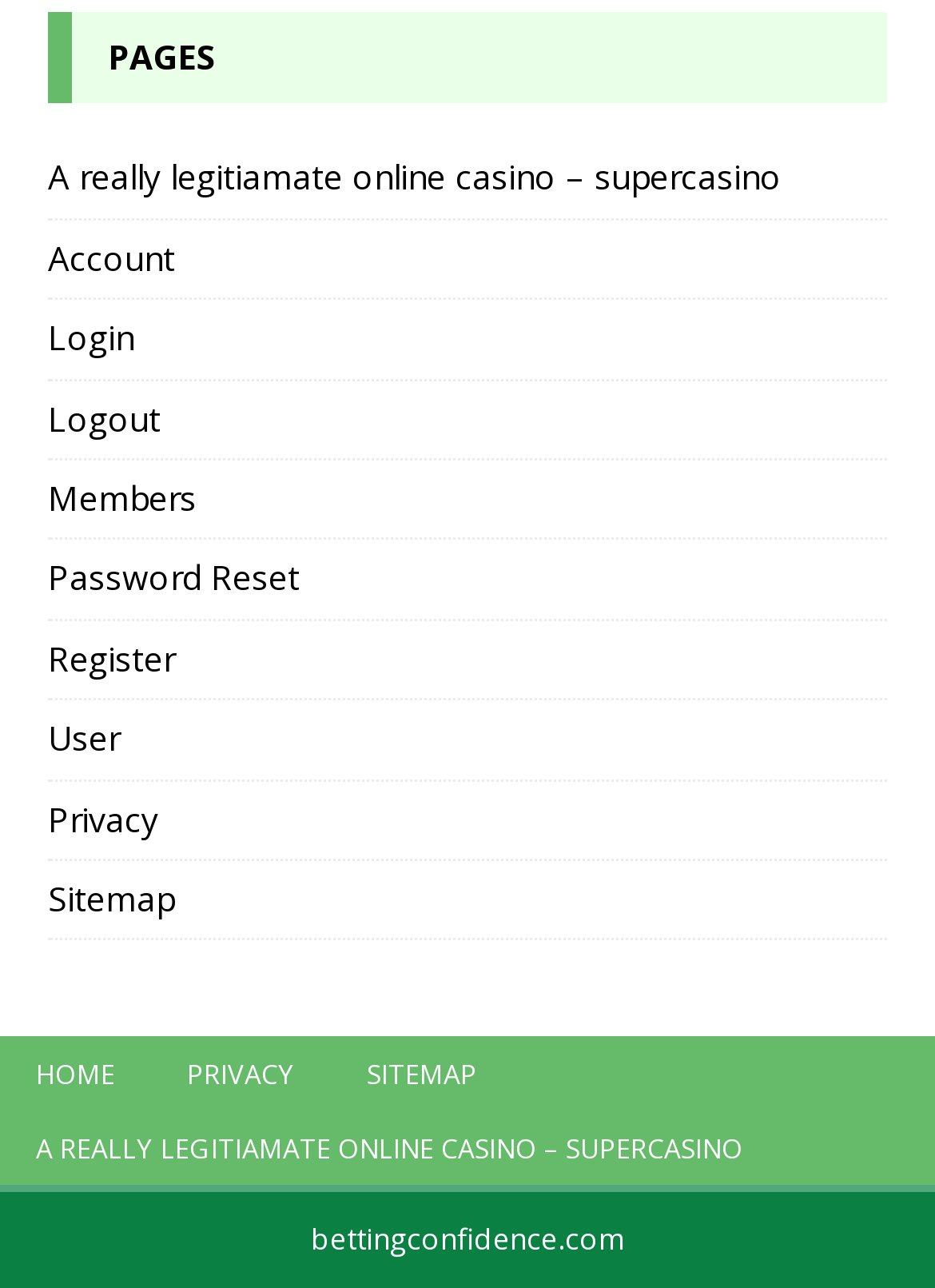Using the webpage screenshot, find the UI element described by Account. Provide the bounding box coordinates in the format (top-left x, top-left y, bottom-right x, bottom-right y), ensuring all values are floating point numbers between 0 and 1.

[0.051, 0.171, 0.949, 0.233]